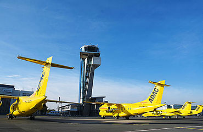Describe all the elements and aspects of the image comprehensively.

The image features a scene at an airport showcasing several bright yellow aircraft, specifically air ambulances, parked in front of a modern control tower. The aircraft, designed for emergency medical services, highlight the readiness and availability for rapid patient transport. The control tower, equipped for overseeing flight operations, stands tall against a backdrop of clear blue skies, emphasizing the operational efficiency of the airport environment. This visual represents the commitment to safety and reliability in aviation, a central theme for companies focused on aircraft management and emergency services.